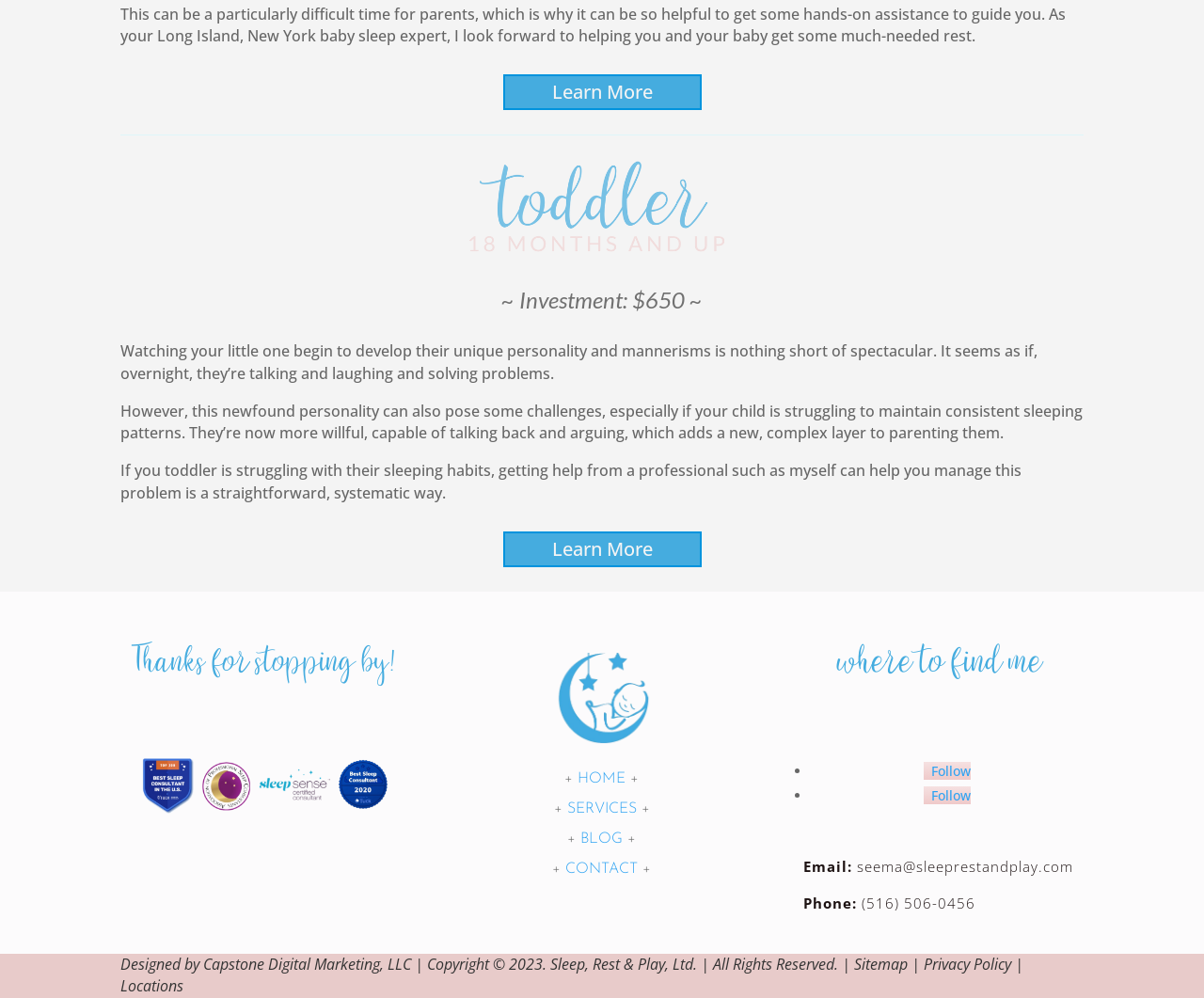Can you specify the bounding box coordinates of the area that needs to be clicked to fulfill the following instruction: "Read the blog"?

[0.482, 0.833, 0.518, 0.848]